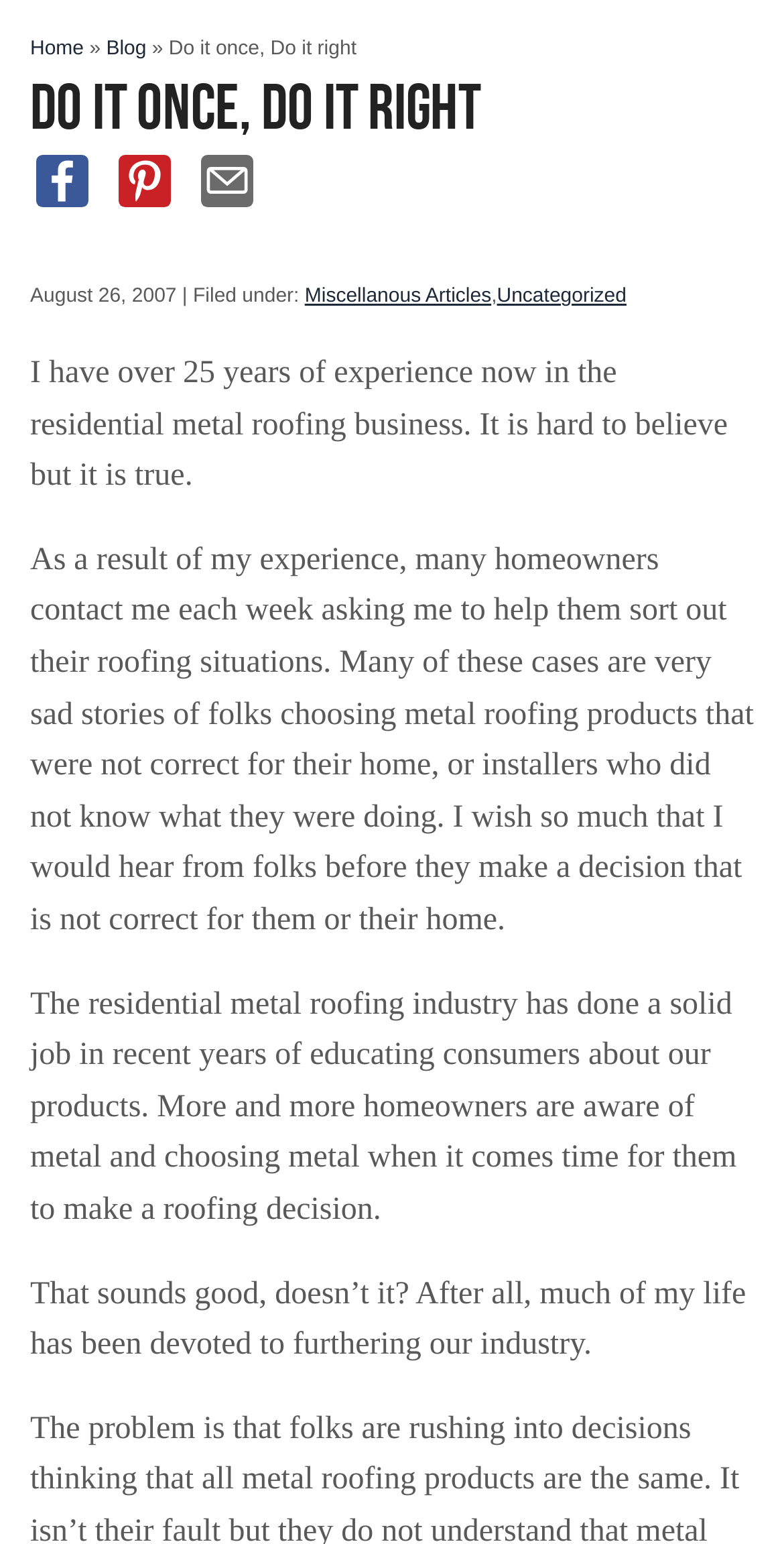Using the given element description, provide the bounding box coordinates (top-left x, top-left y, bottom-right x, bottom-right y) for the corresponding UI element in the screenshot: Uncategorized

[0.634, 0.185, 0.799, 0.199]